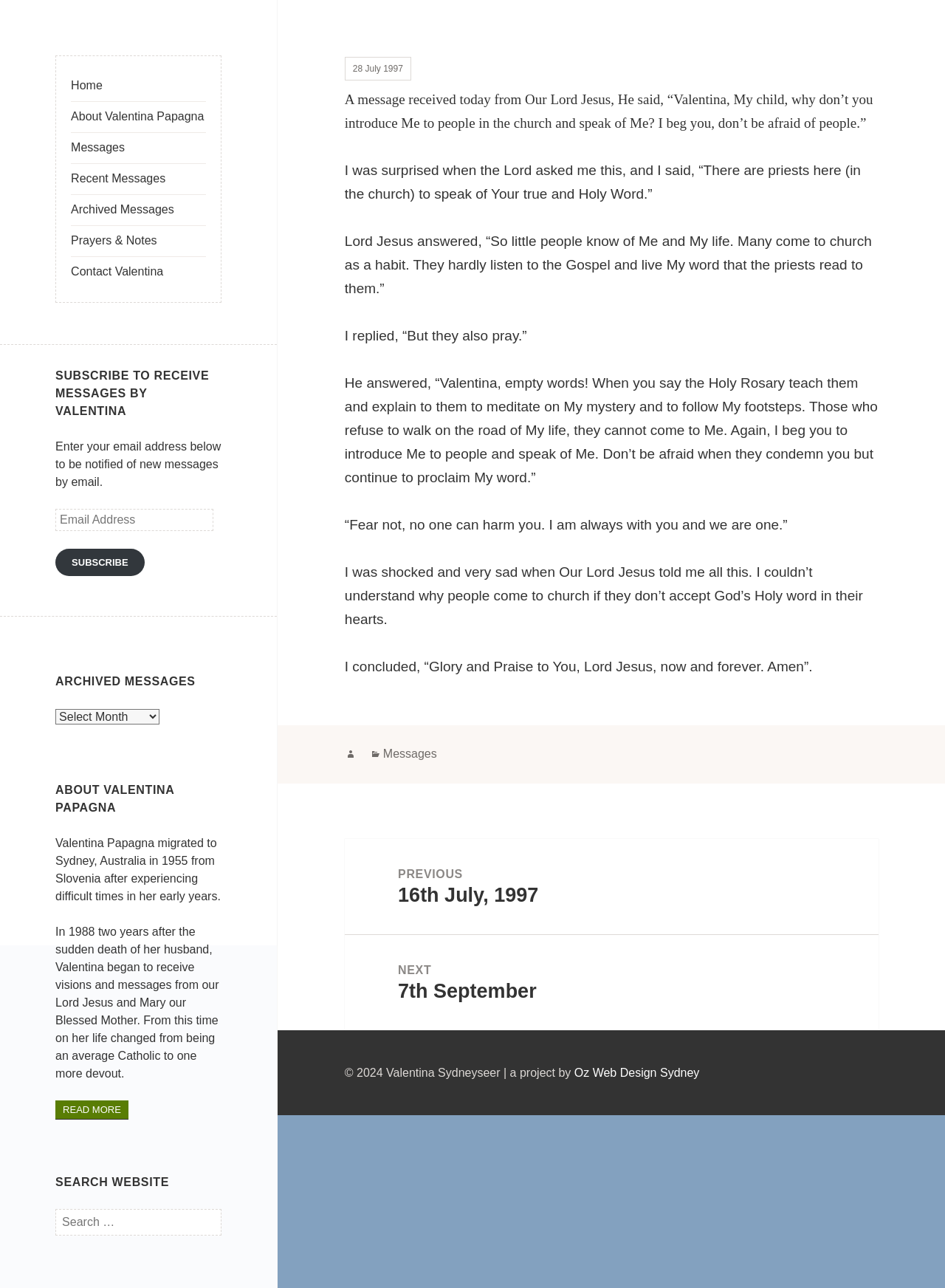Elaborate on the information and visuals displayed on the webpage.

This webpage is dedicated to sharing messages from Our Lord Jesus, as received by Valentina Sydneyseer. At the top, there are several links to navigate the website, including "Home", "About Valentina Papagna", "Messages", and more. Below these links, there is a section to subscribe to receive new messages by email.

The main content of the webpage is an article dated "28th July, 1997", which contains a message from Our Lord Jesus. The message is a conversation between Valentina and Jesus, where Jesus asks Valentina to introduce Him to people in the church and speak of Him. The conversation is divided into several paragraphs, with Jesus expressing His desire for people to truly know and follow Him.

To the right of the article, there is a section with links to archived messages, a search bar, and a heading "About Valentina Papagna" with a brief description of her life and experiences. Below this section, there is a footer with links to "Messages" and "Categories", as well as a copyright notice.

At the bottom of the webpage, there is a navigation section with links to previous and next posts, and a content information section with a copyright notice and a link to the website designer.